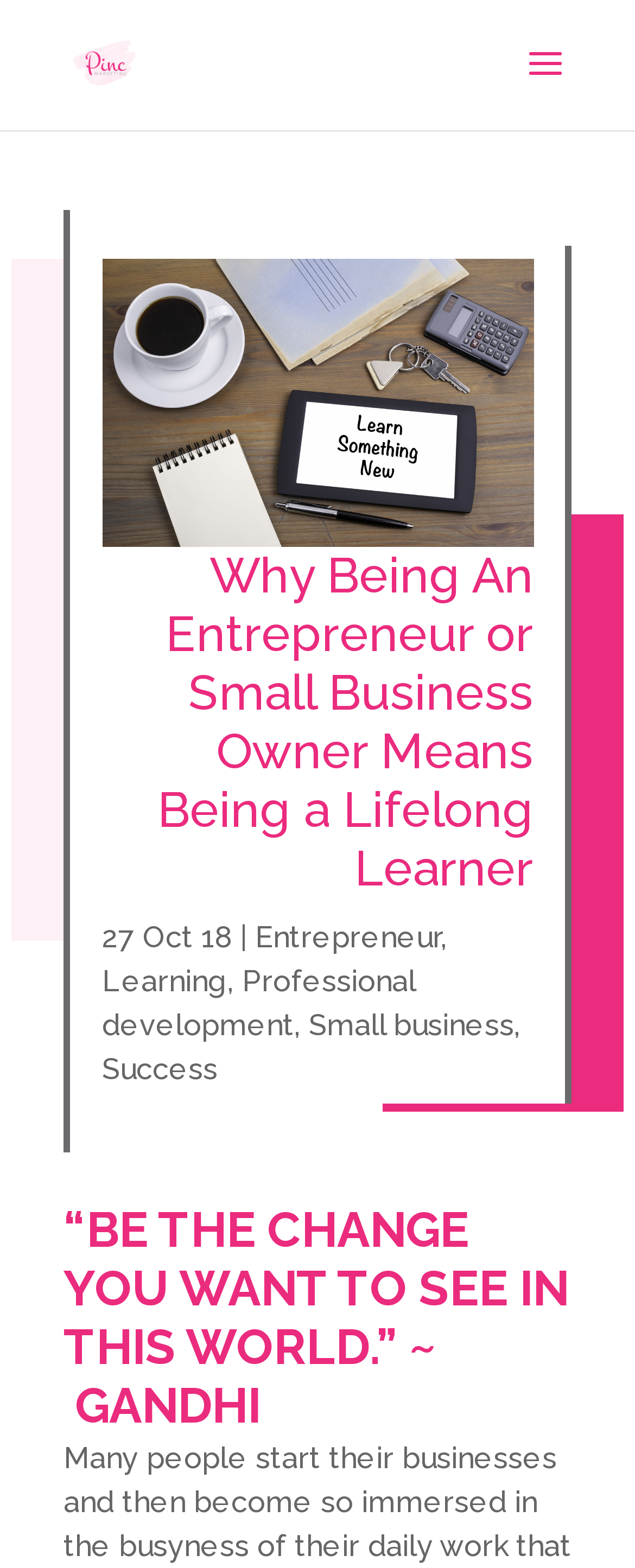How many images are there on the webpage? Please answer the question using a single word or phrase based on the image.

2